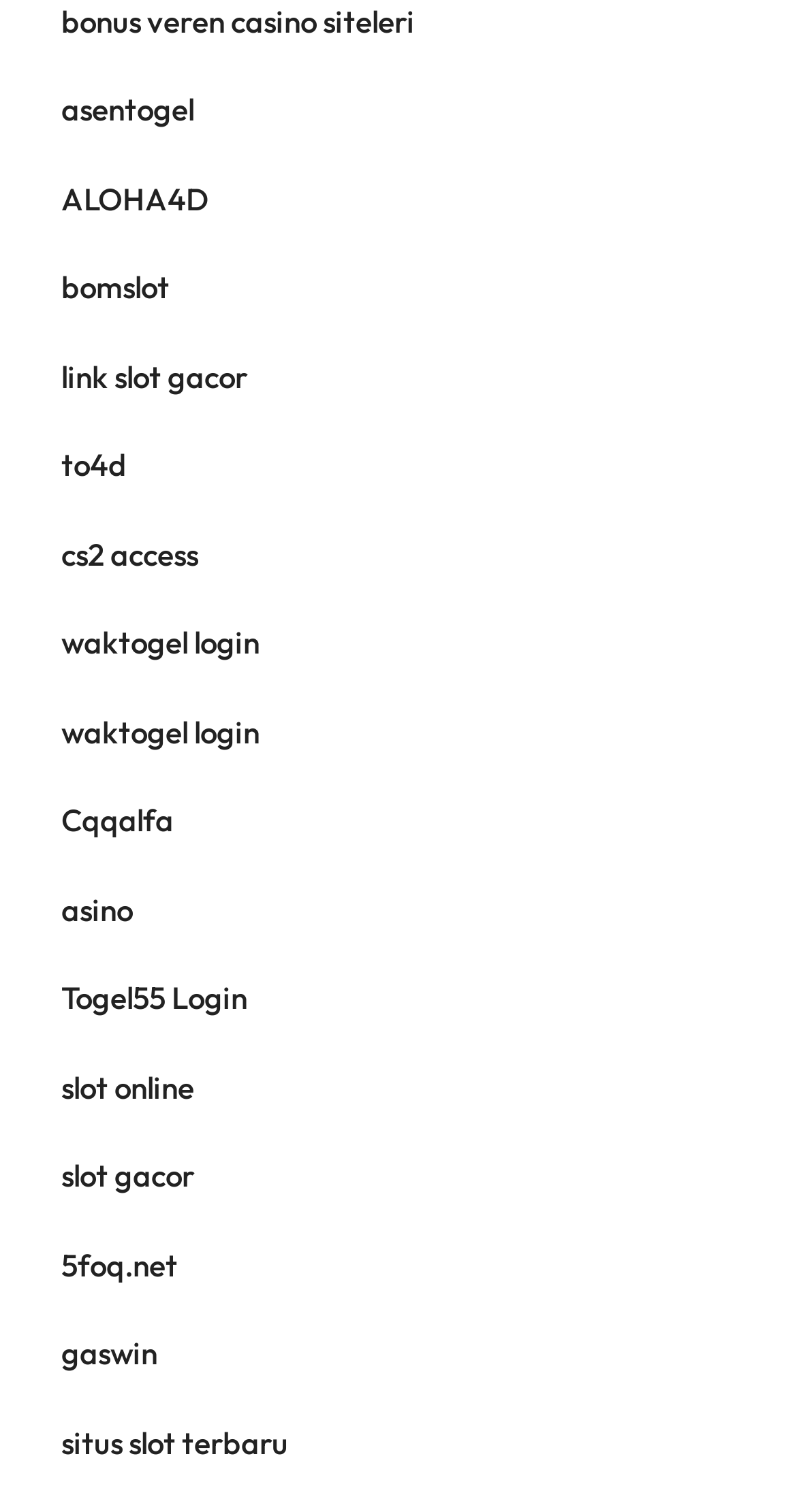Please determine the bounding box coordinates of the element's region to click in order to carry out the following instruction: "Search for something". The coordinates should be four float numbers between 0 and 1, i.e., [left, top, right, bottom].

None